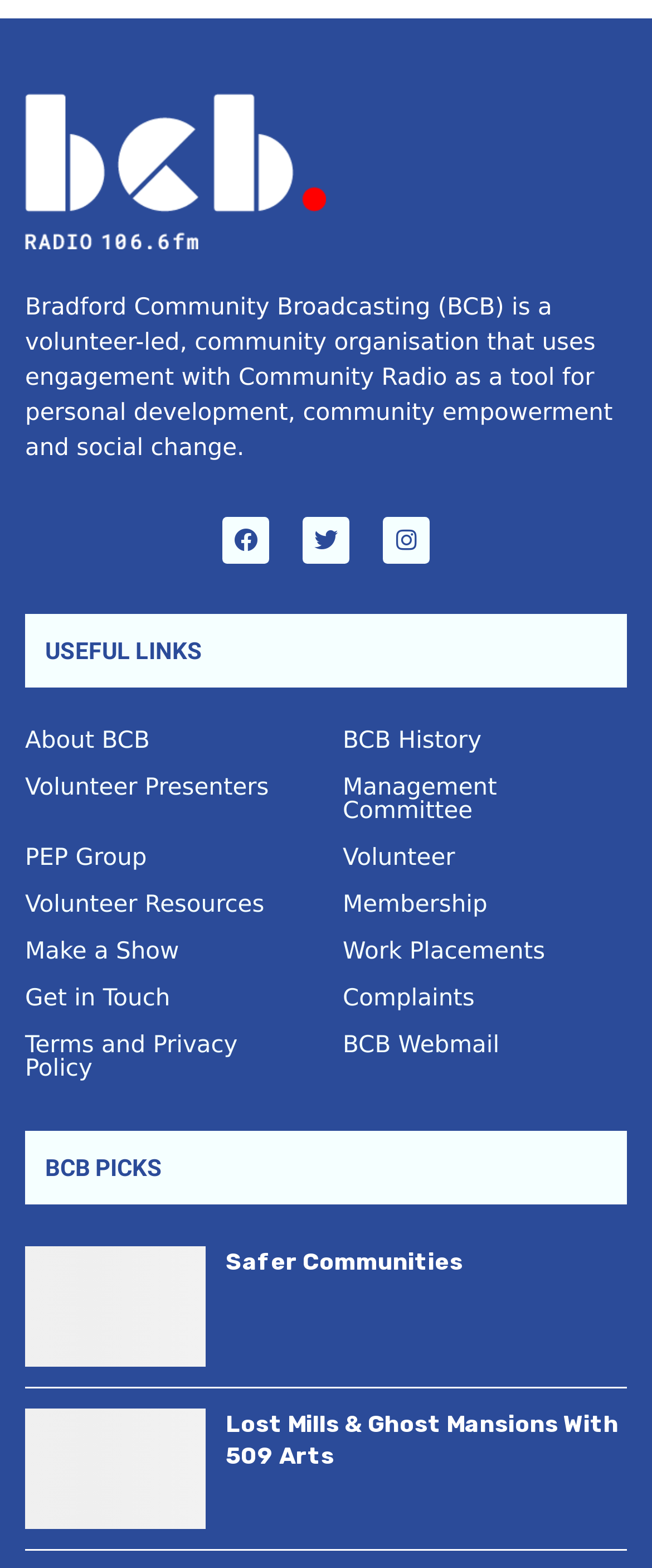Find the bounding box coordinates of the element's region that should be clicked in order to follow the given instruction: "Get in Touch with BCB". The coordinates should consist of four float numbers between 0 and 1, i.e., [left, top, right, bottom].

[0.038, 0.629, 0.261, 0.644]